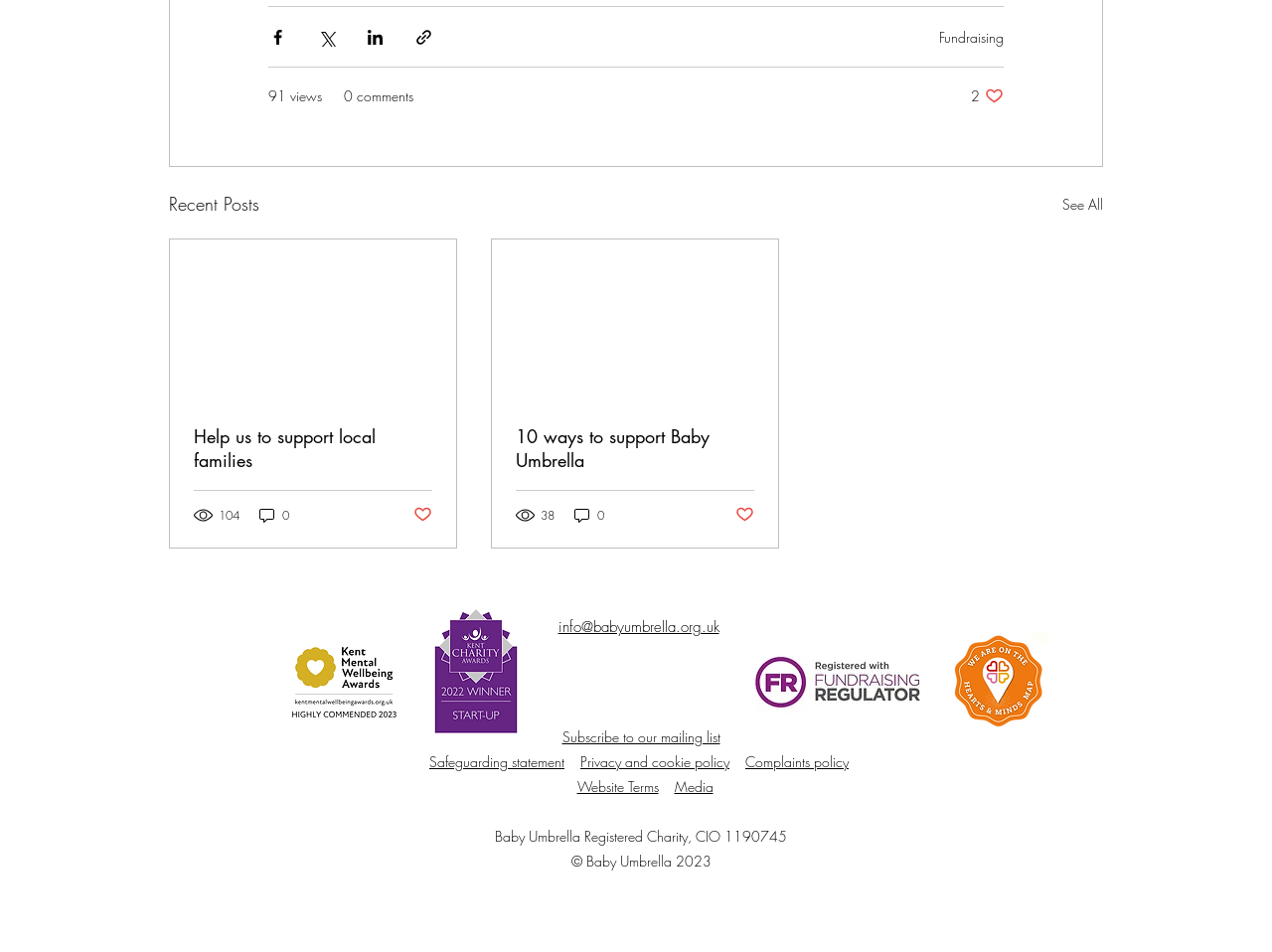Find the bounding box coordinates of the element to click in order to complete this instruction: "View 10 ways to support Baby Umbrella". The bounding box coordinates must be four float numbers between 0 and 1, denoted as [left, top, right, bottom].

[0.405, 0.446, 0.593, 0.496]